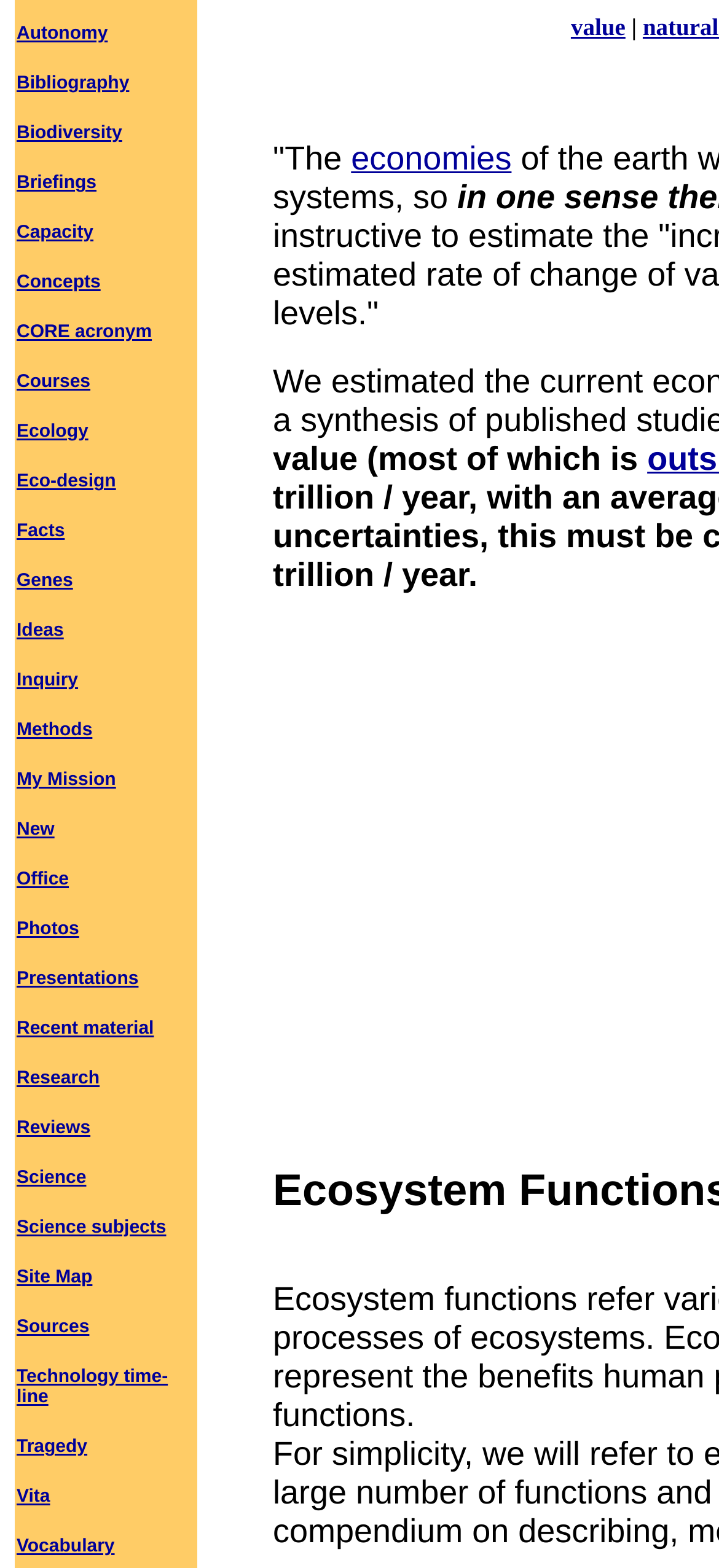Find the bounding box coordinates corresponding to the UI element with the description: "Courses". The coordinates should be formatted as [left, top, right, bottom], with values as floats between 0 and 1.

[0.023, 0.237, 0.126, 0.25]